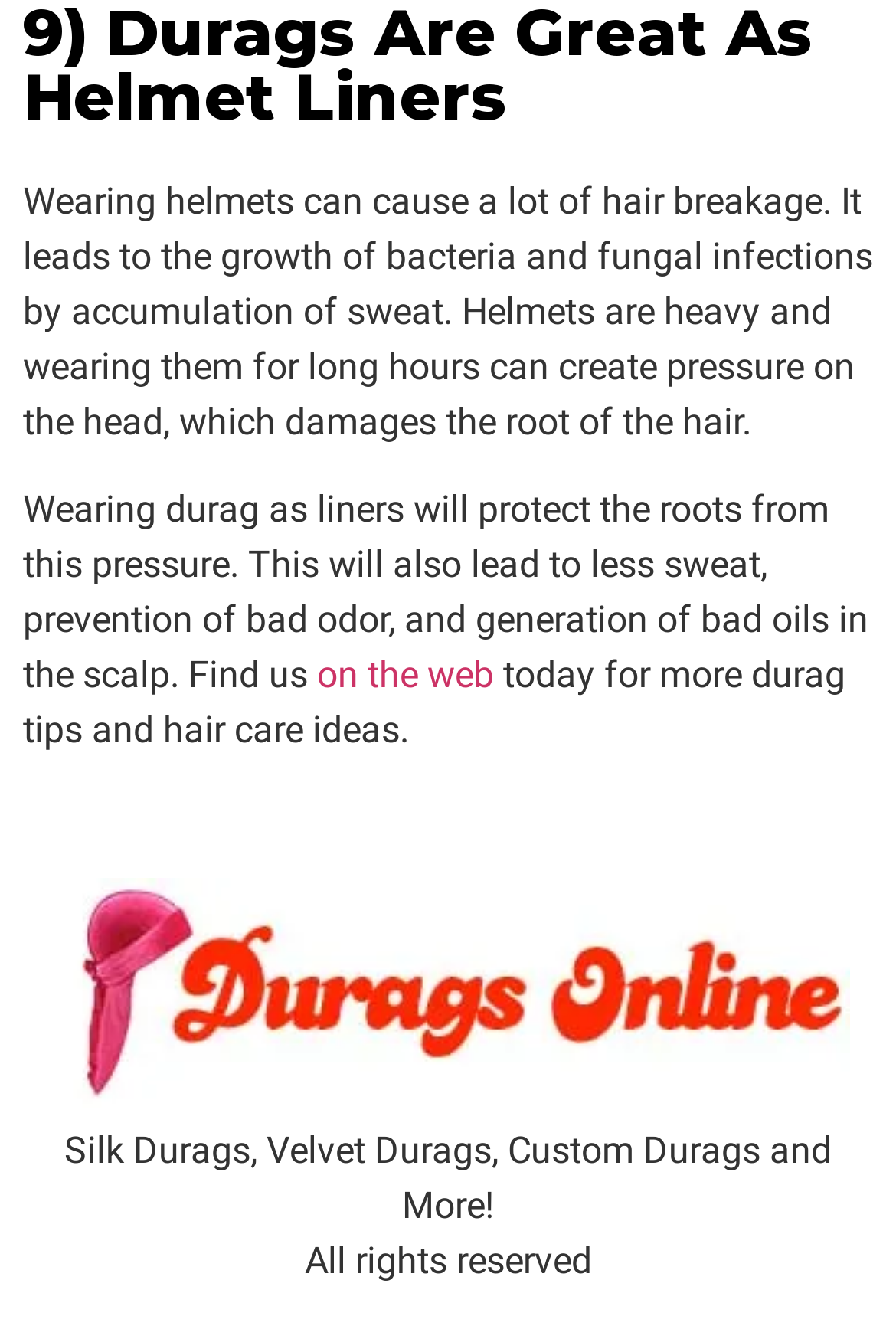Answer the question briefly using a single word or phrase: 
What is the main topic of this webpage?

Durags and hair care